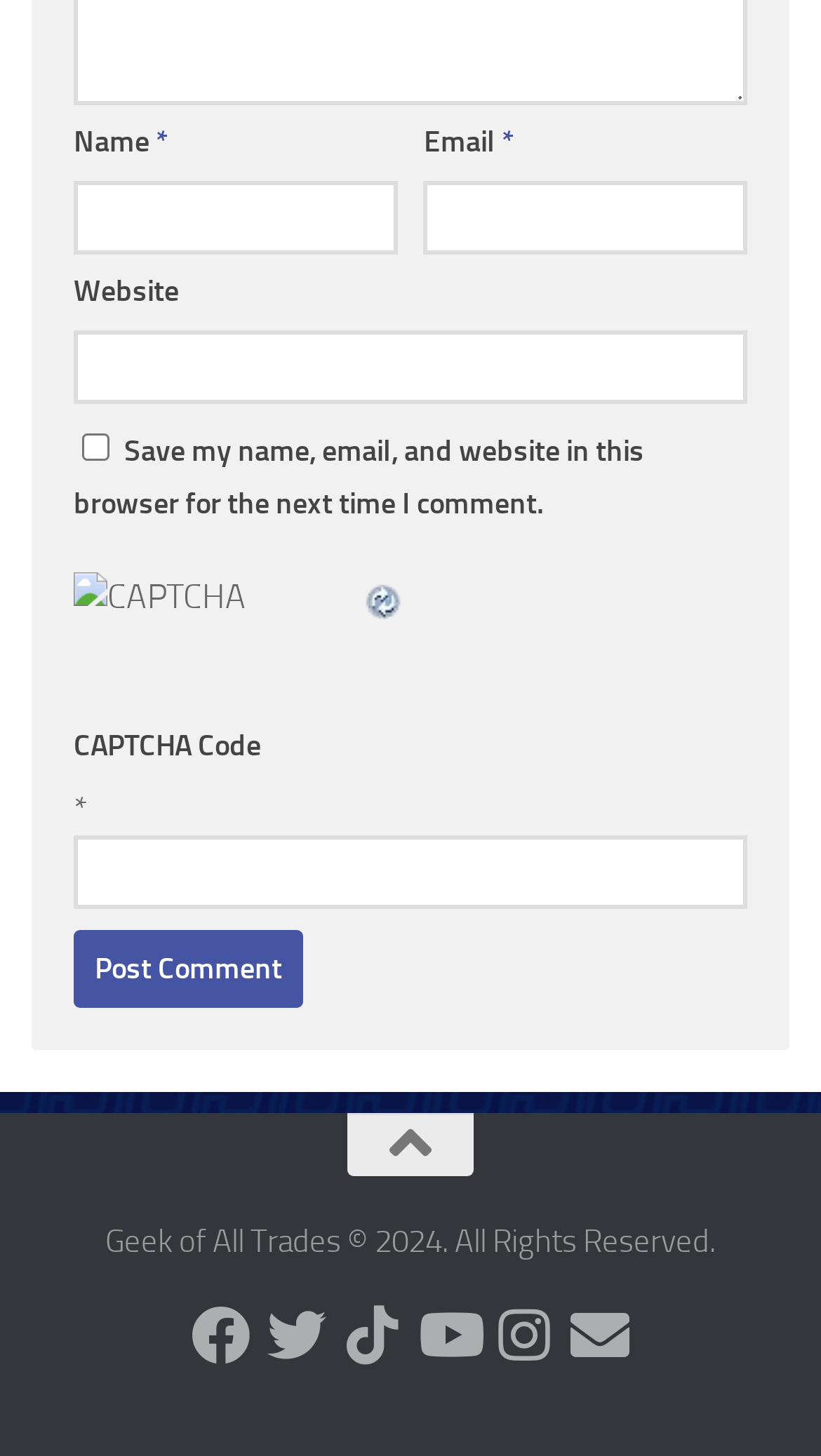Please locate the bounding box coordinates of the region I need to click to follow this instruction: "Post a comment".

[0.09, 0.639, 0.369, 0.692]